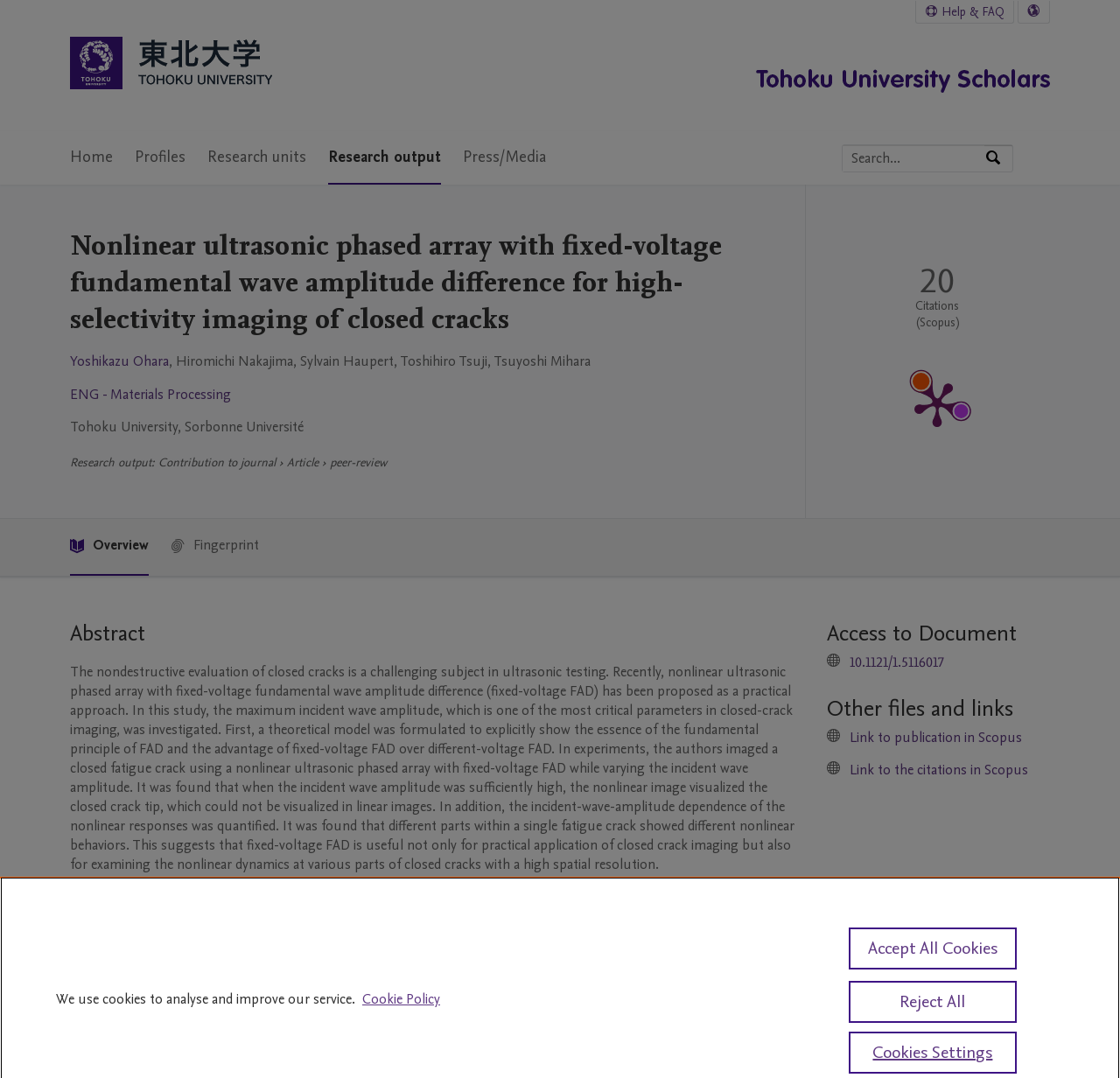Identify the bounding box coordinates of the region that needs to be clicked to carry out this instruction: "Read the abstract". Provide these coordinates as four float numbers ranging from 0 to 1, i.e., [left, top, right, bottom].

[0.062, 0.615, 0.709, 0.811]